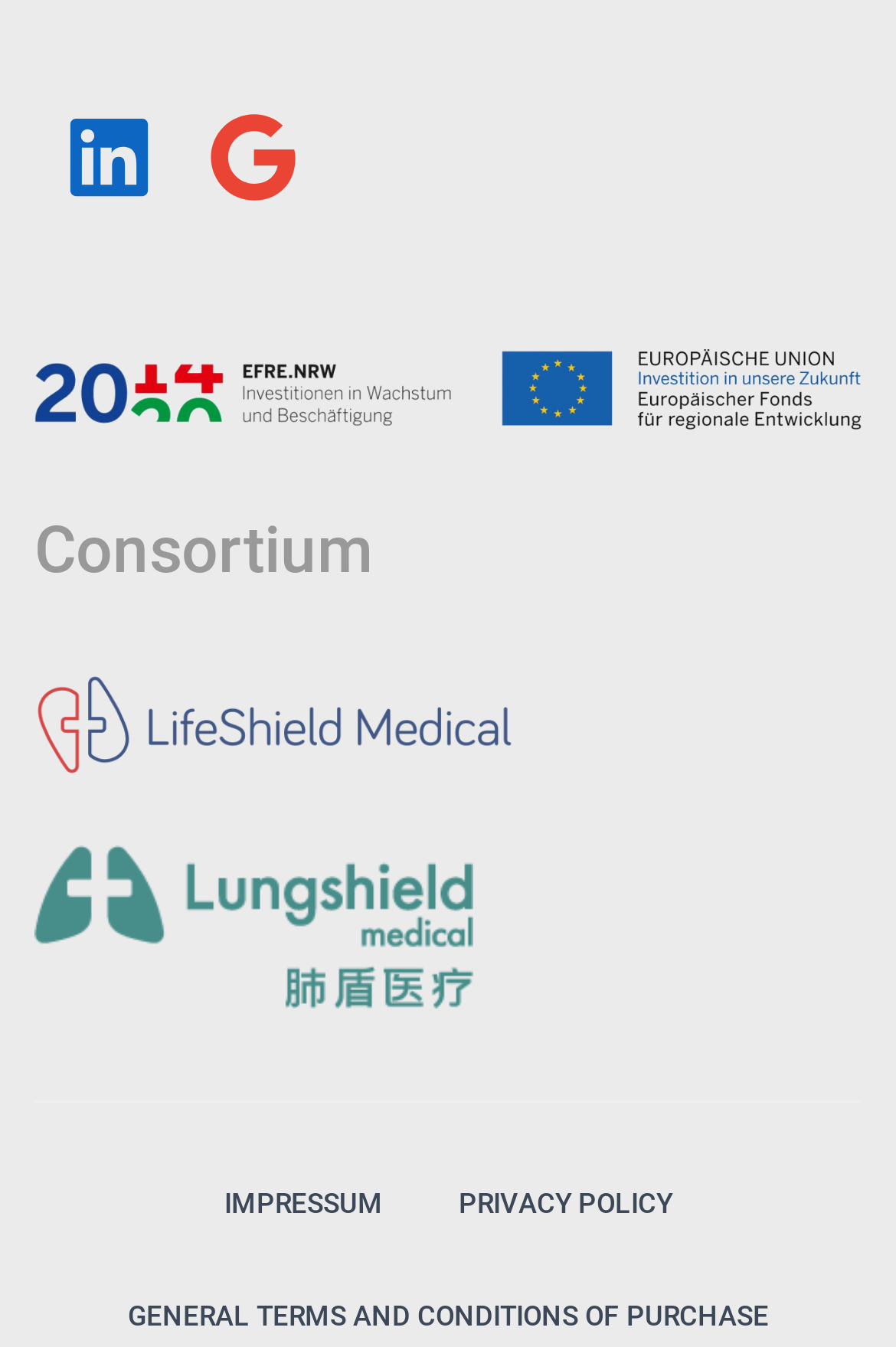Give a short answer using one word or phrase for the question:
What is the name of the first social media link?

LINKEDIN